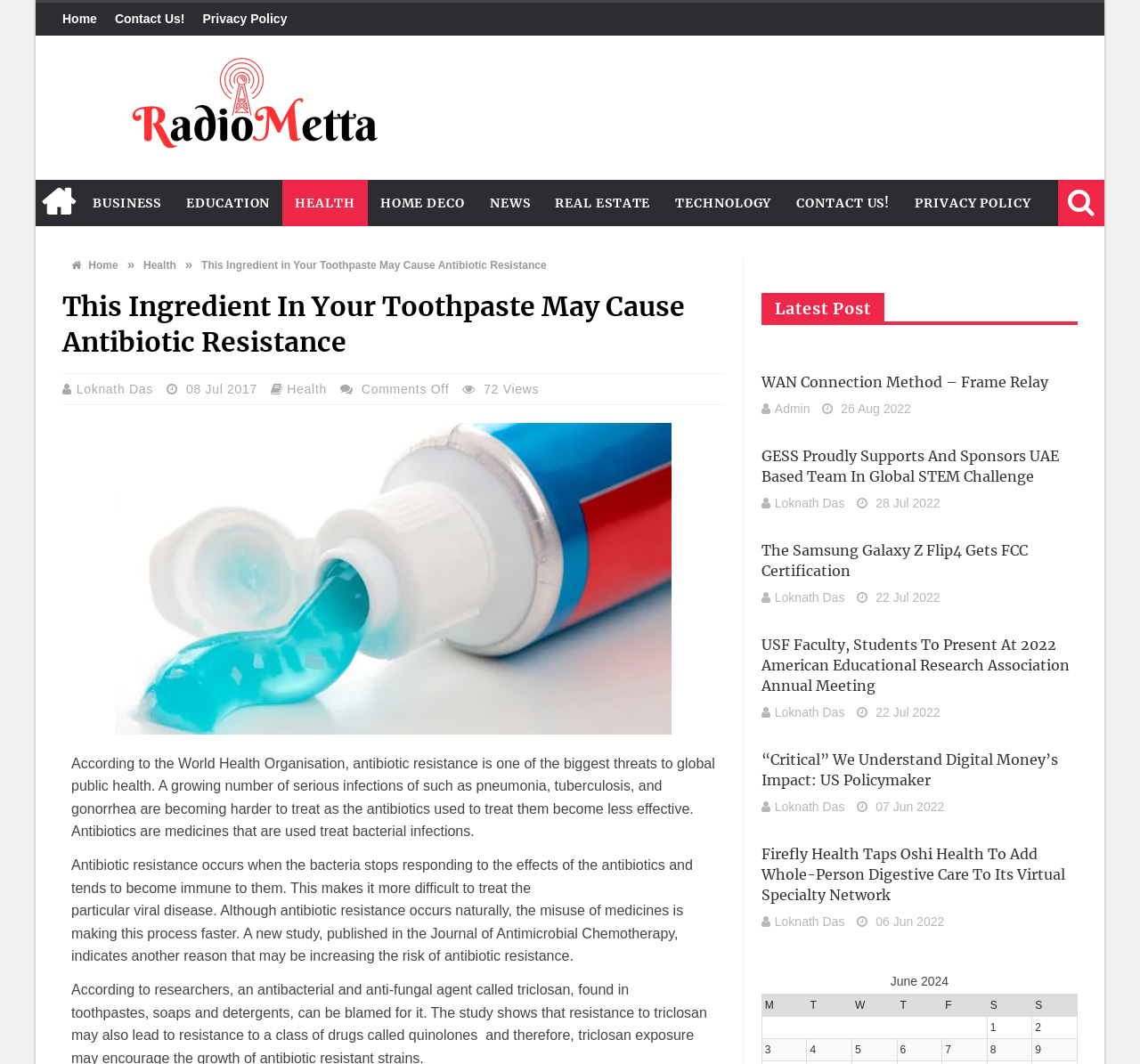Please provide a comprehensive response to the question below by analyzing the image: 
What is the topic of the main article?

I determined the topic of the main article by reading the heading and text of the article, which discusses antibiotic resistance and its effects on global public health.